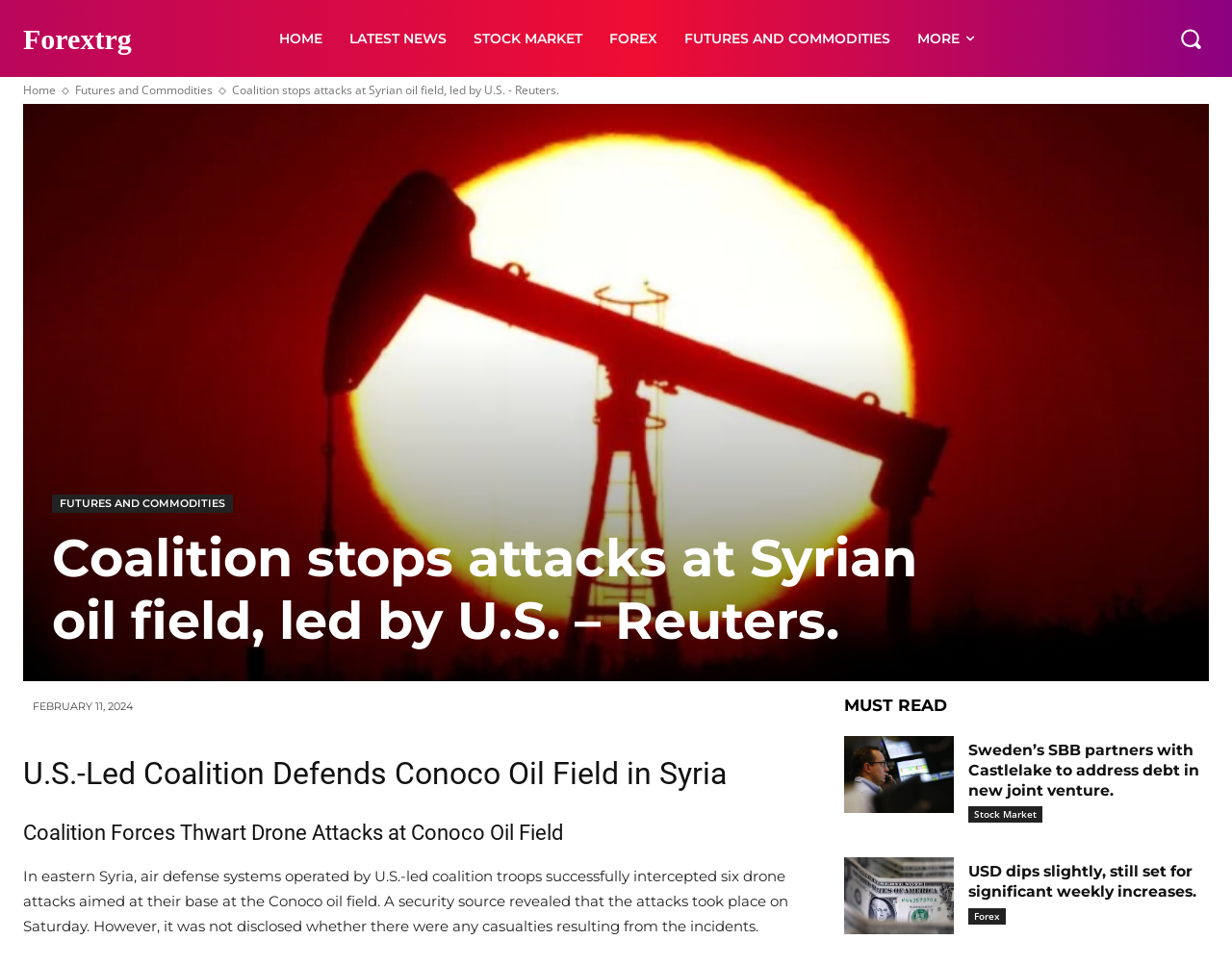What is the purpose of the search button?
Look at the screenshot and provide an in-depth answer.

The search button is located at the top right corner of the webpage, and it is likely that its purpose is to allow users to search for specific content within the website.